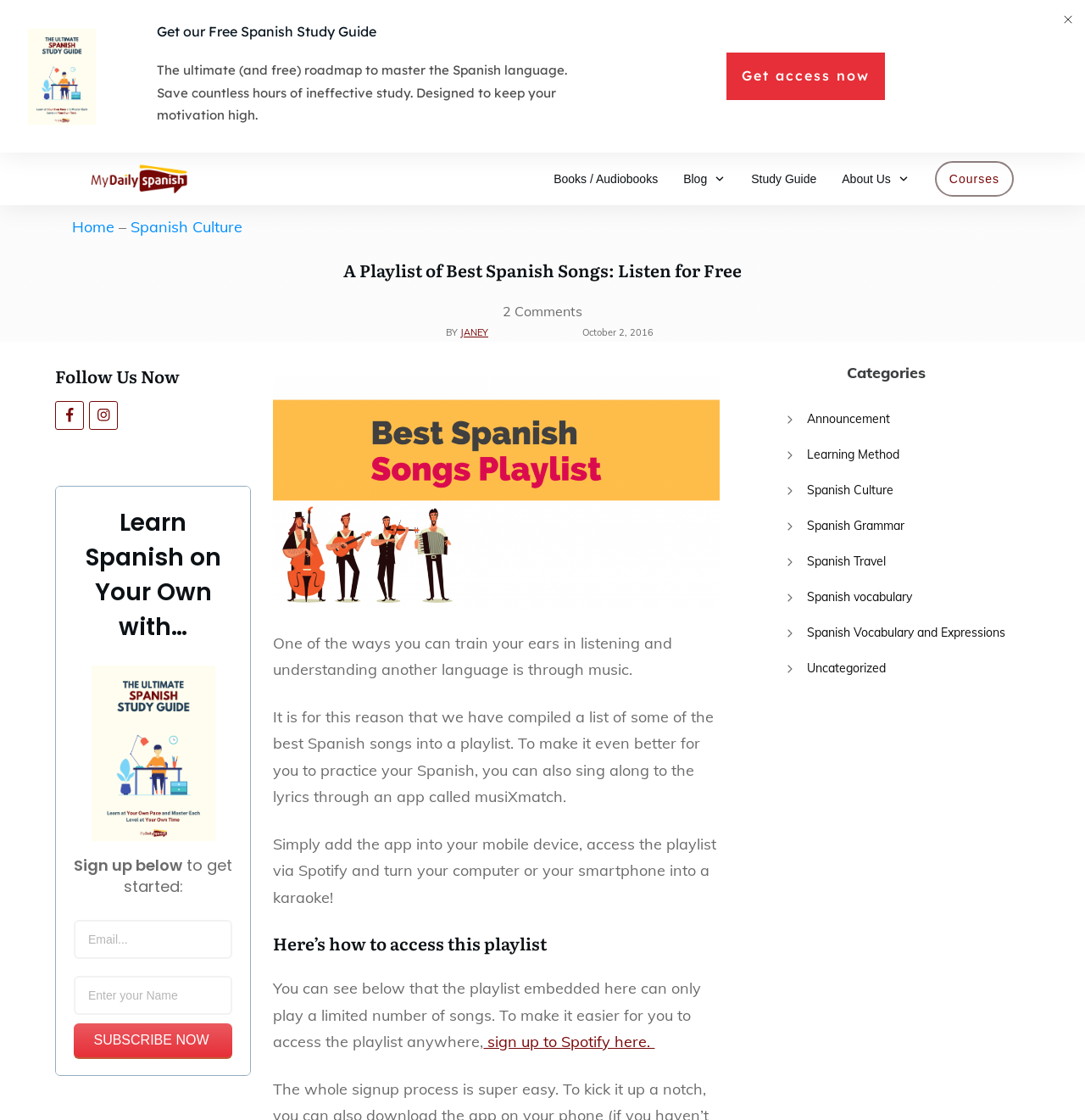Please specify the bounding box coordinates of the area that should be clicked to accomplish the following instruction: "Subscribe to the newsletter". The coordinates should consist of four float numbers between 0 and 1, i.e., [left, top, right, bottom].

[0.068, 0.914, 0.214, 0.944]